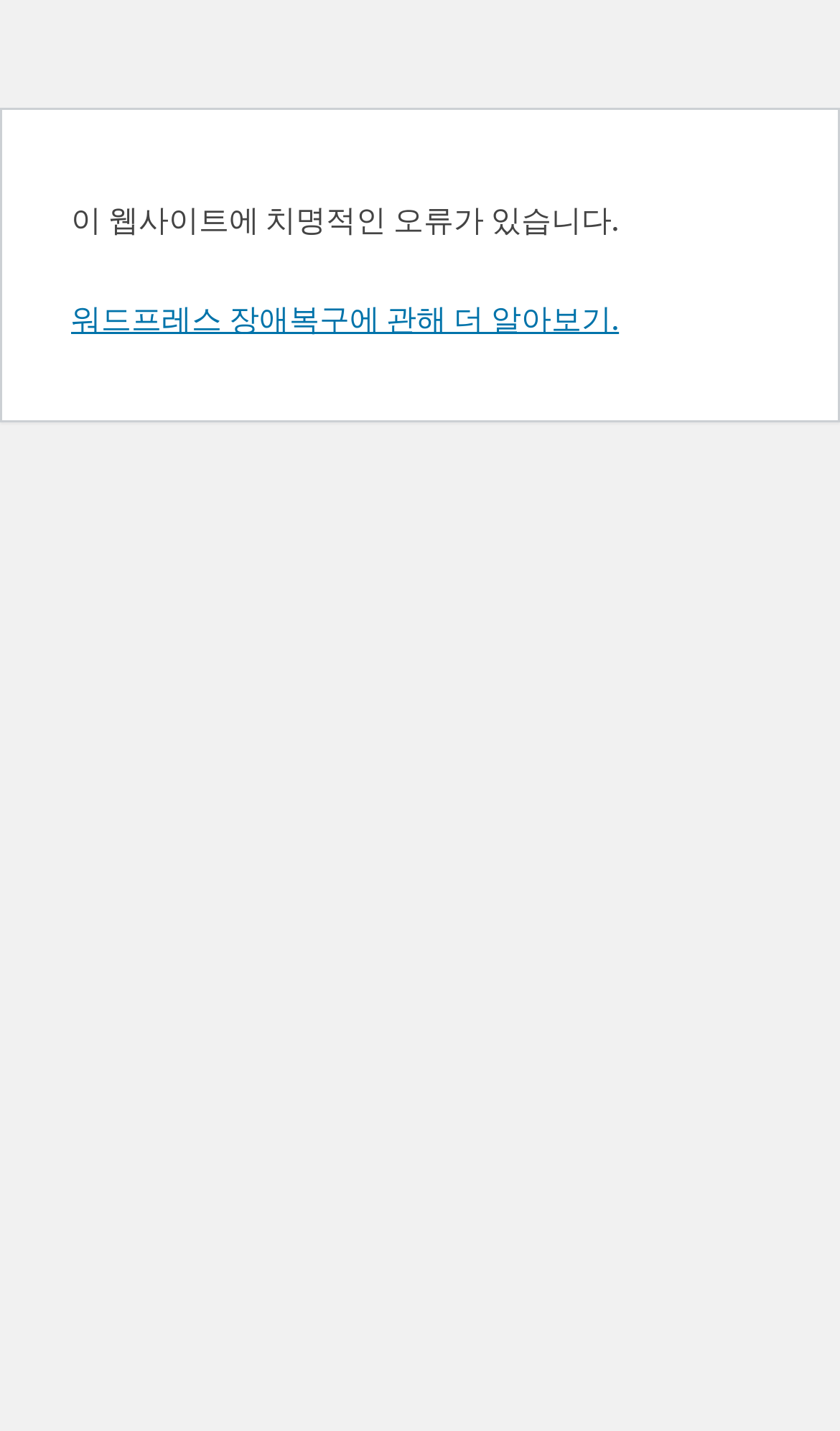Extract the bounding box of the UI element described as: "워드프레스 장애복구에 관해 더 알아보기.".

[0.085, 0.211, 0.737, 0.235]